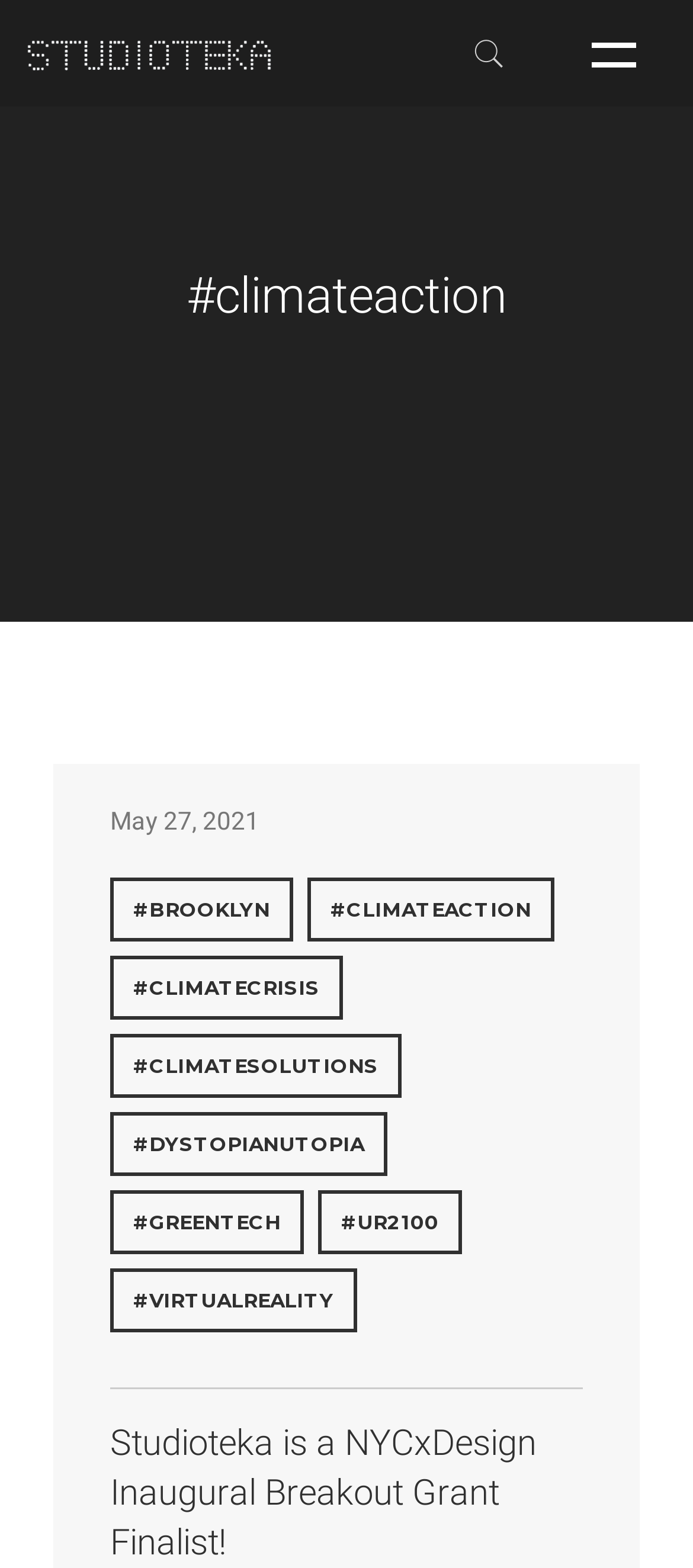Please indicate the bounding box coordinates of the element's region to be clicked to achieve the instruction: "Contact the museum". Provide the coordinates as four float numbers between 0 and 1, i.e., [left, top, right, bottom].

None